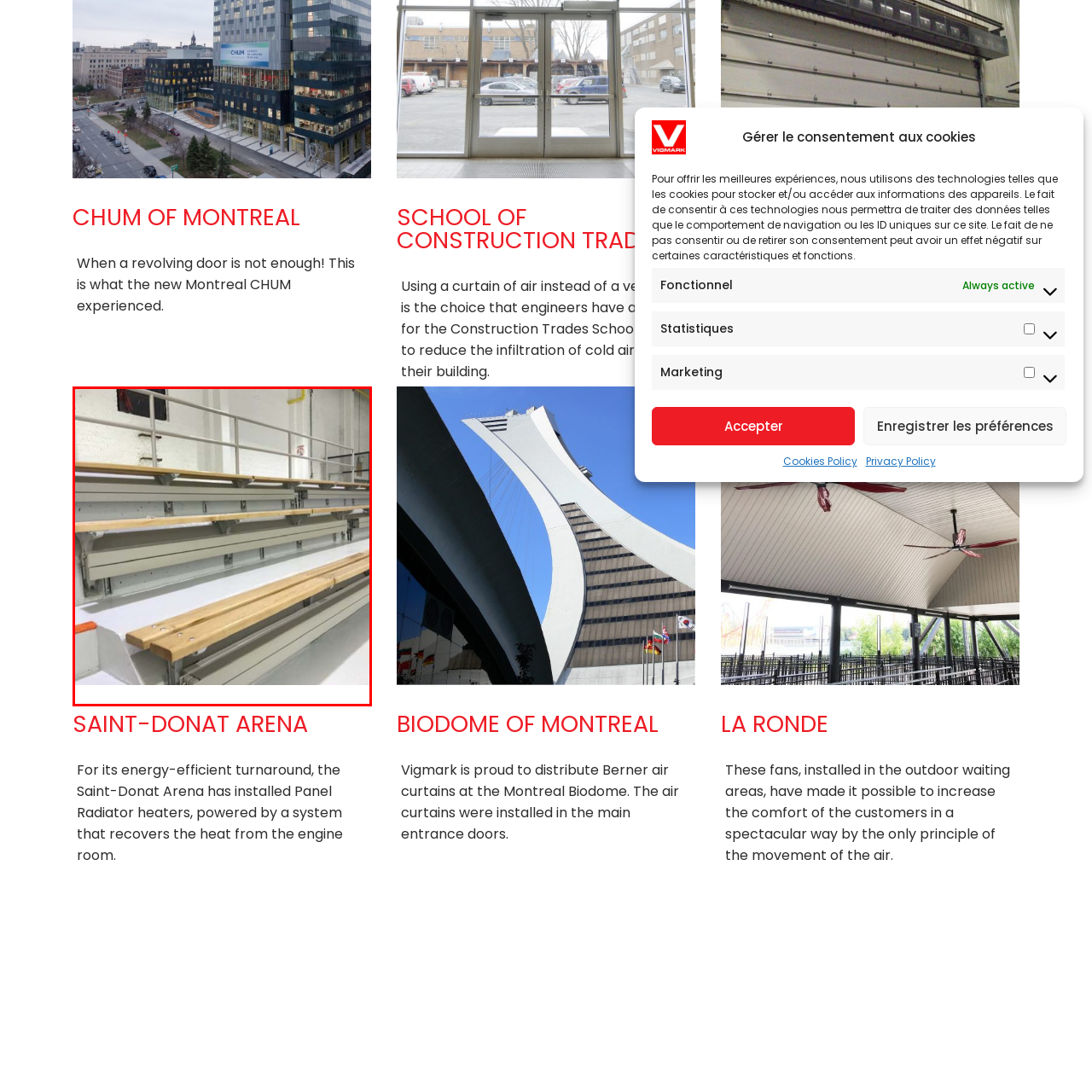Inspect the section within the red border, What is the name of the facility where the bleachers are located? Provide a one-word or one-phrase answer.

SAINT-DONAT ARENA